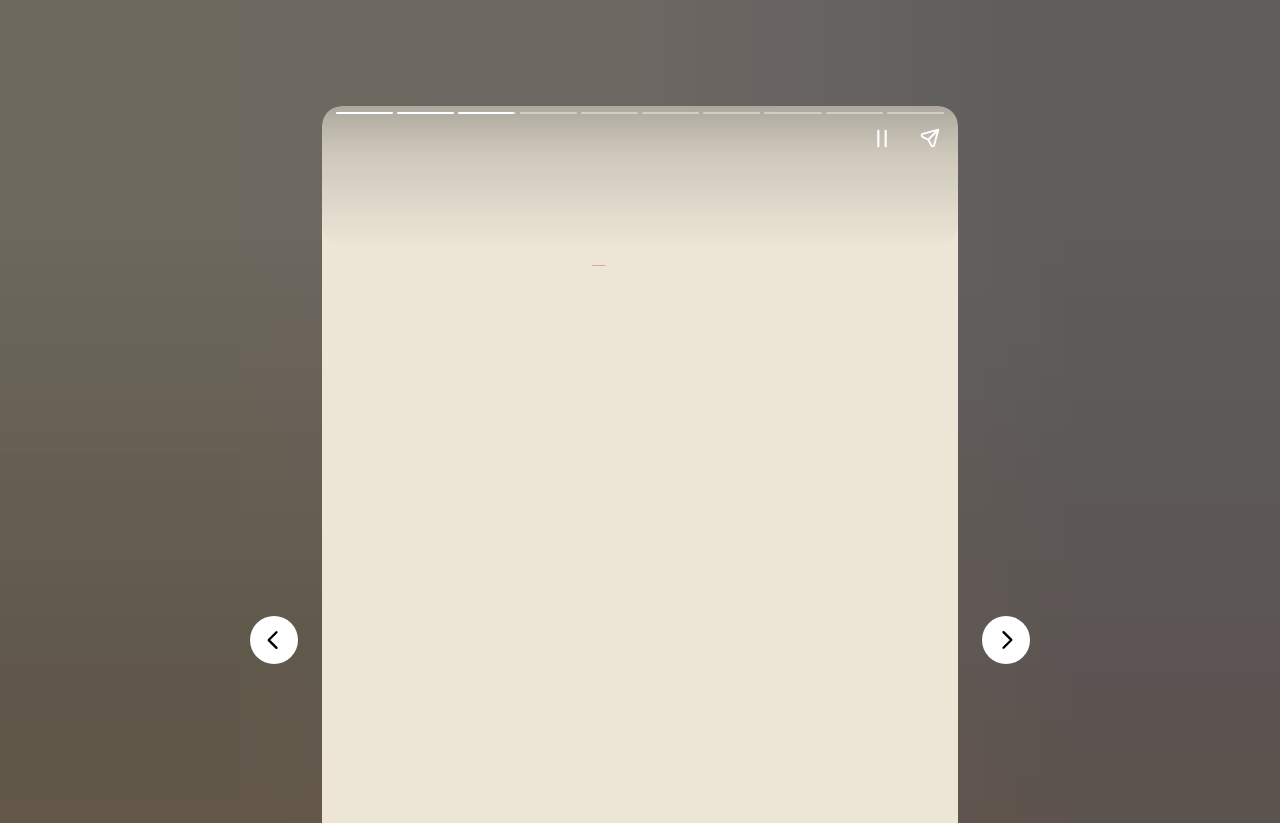What room type is mentioned first?
Refer to the image and provide a one-word or short phrase answer.

Bathroom